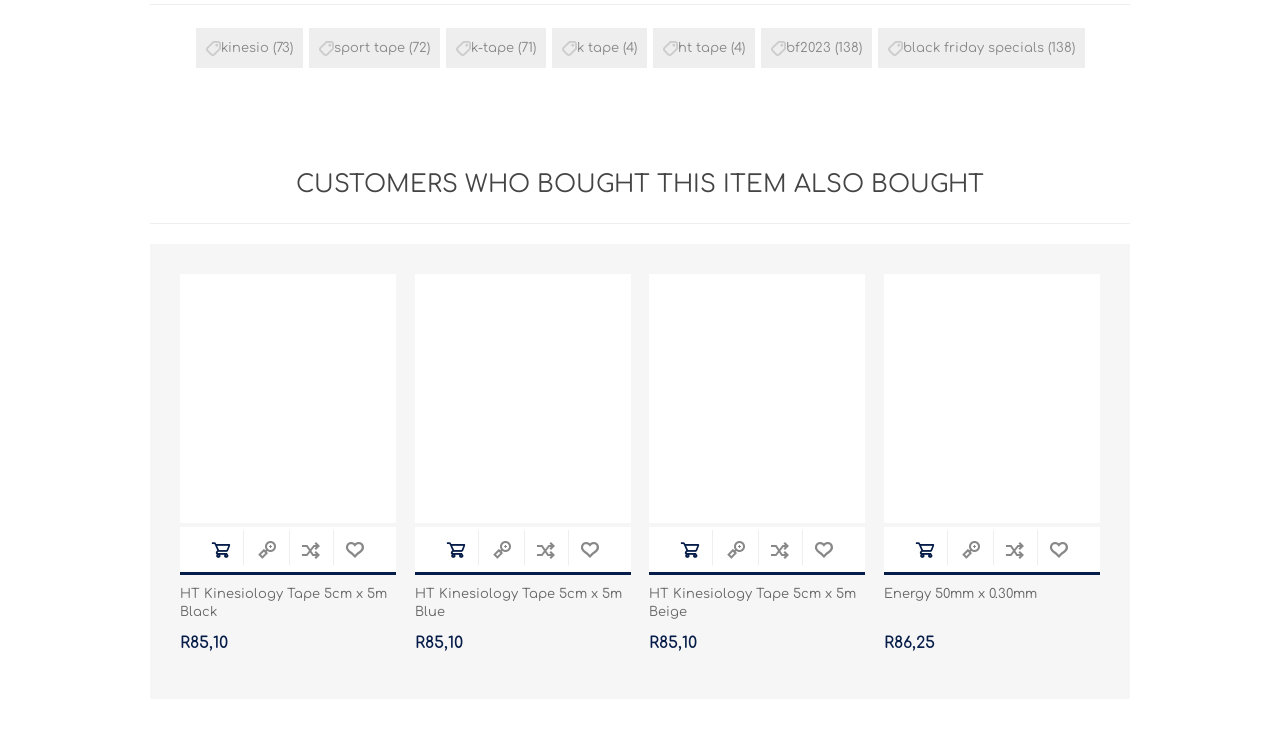Find and indicate the bounding box coordinates of the region you should select to follow the given instruction: "Wishlist 'HT Kinesiology Tape 5cm x 5m Beige'".

[0.627, 0.838, 0.661, 0.899]